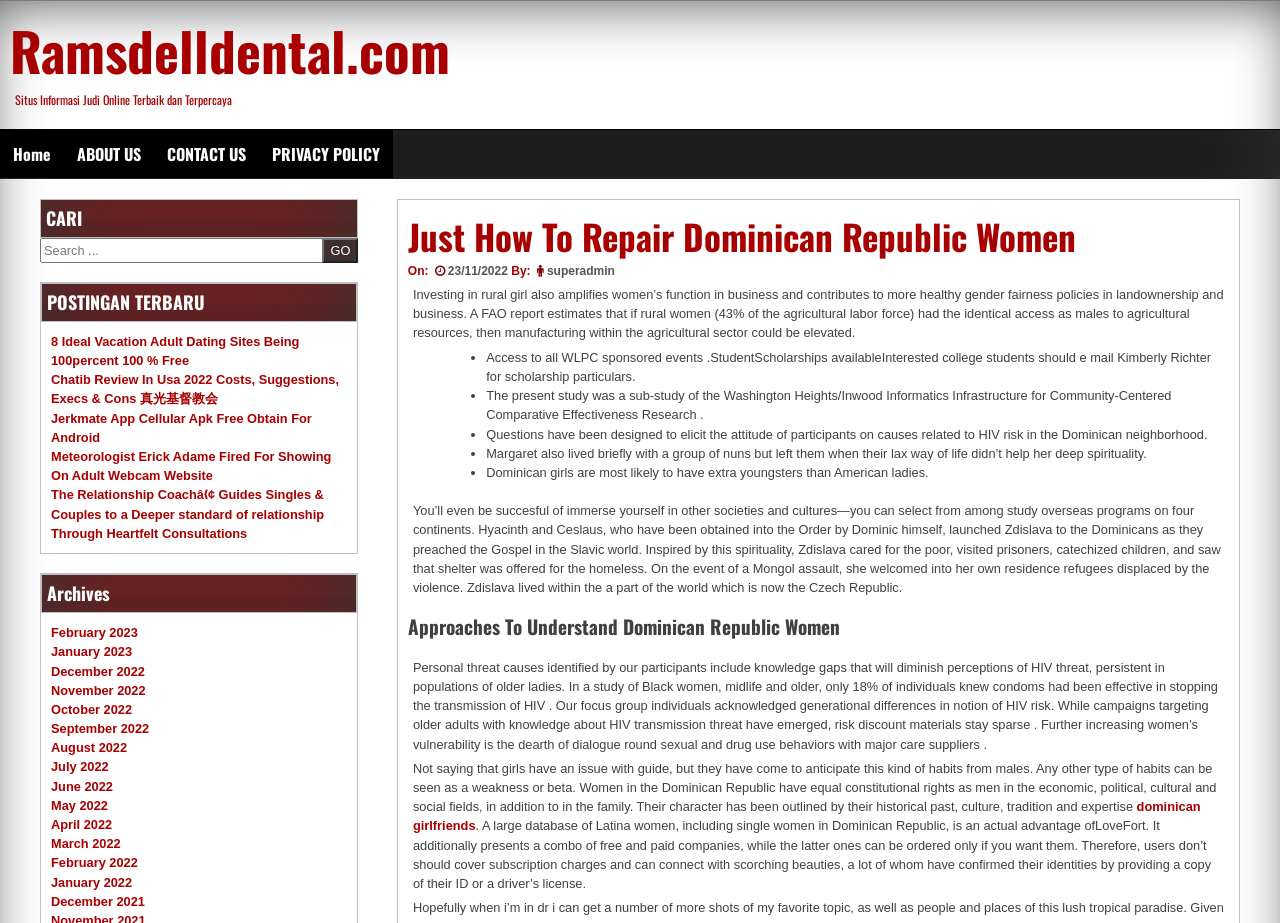Identify the bounding box coordinates of the clickable region to carry out the given instruction: "Click on the 'CONTACT US' link".

[0.12, 0.14, 0.202, 0.192]